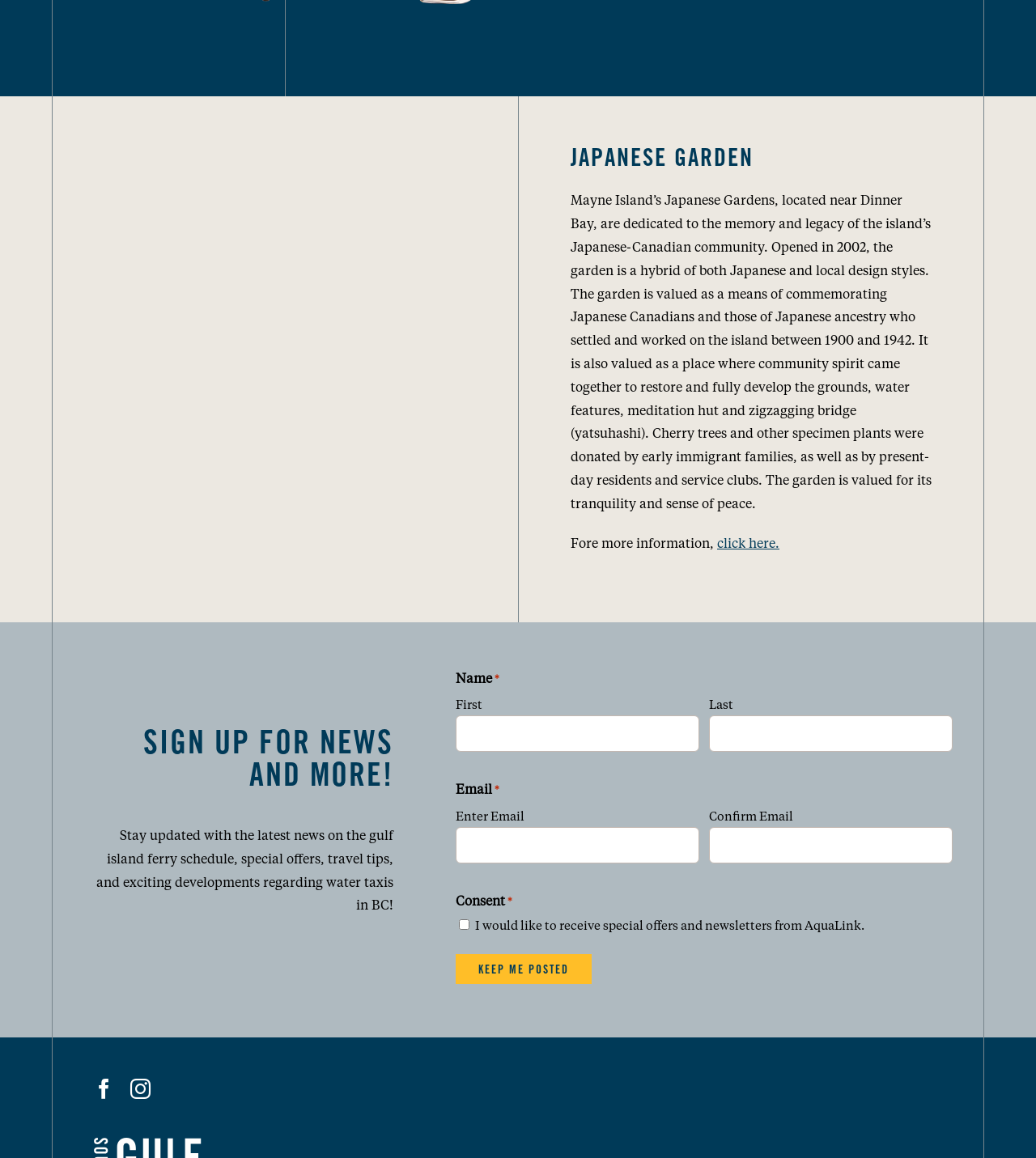Mark the bounding box of the element that matches the following description: "aria-label="facebook" title="Facebook"".

[0.091, 0.931, 0.11, 0.949]